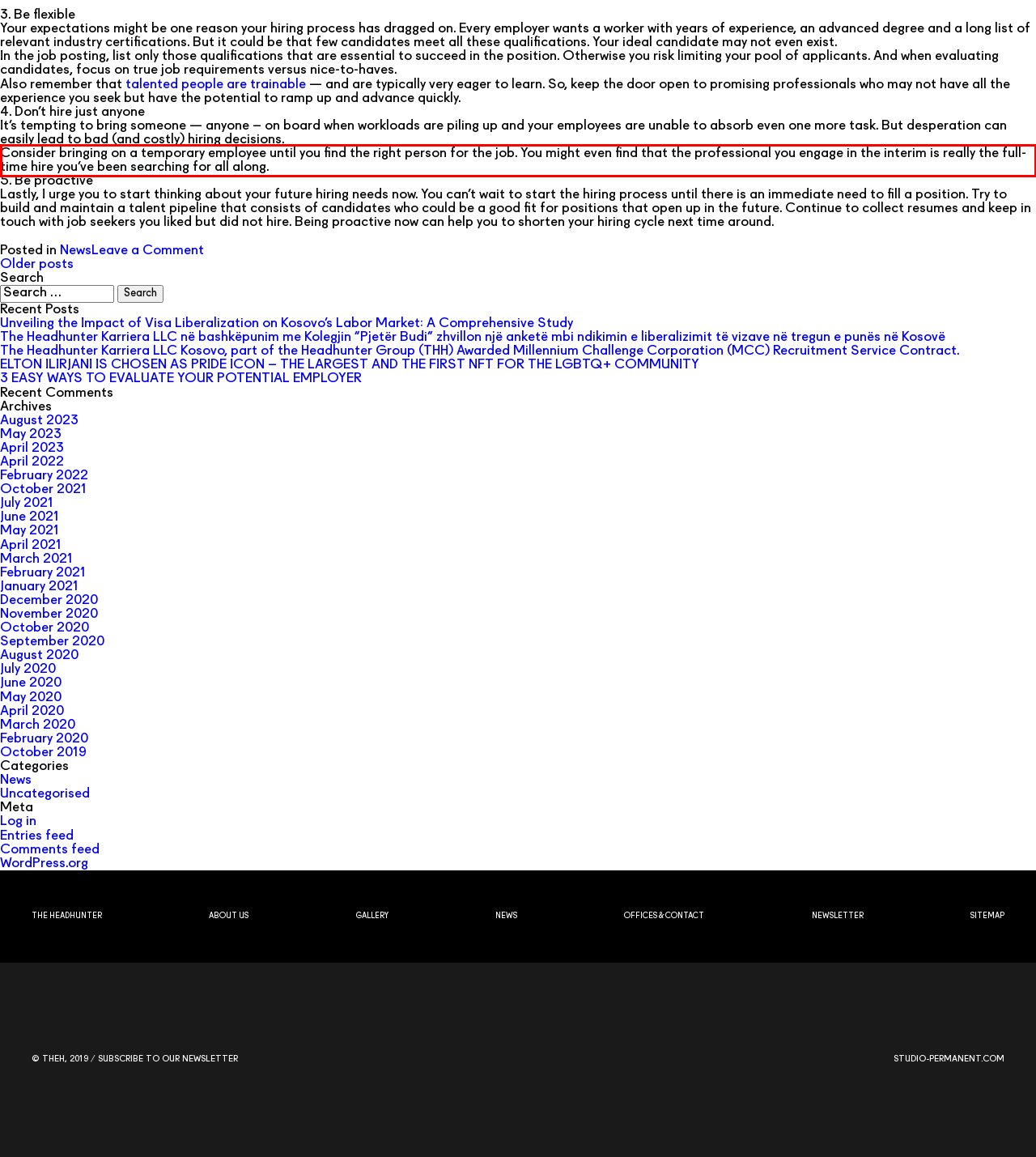You are given a webpage screenshot with a red bounding box around a UI element. Extract and generate the text inside this red bounding box.

Consider bringing on a temporary employee until you find the right person for the job. You might even find that the professional you engage in the interim is really the full-time hire you’ve been searching for all along.